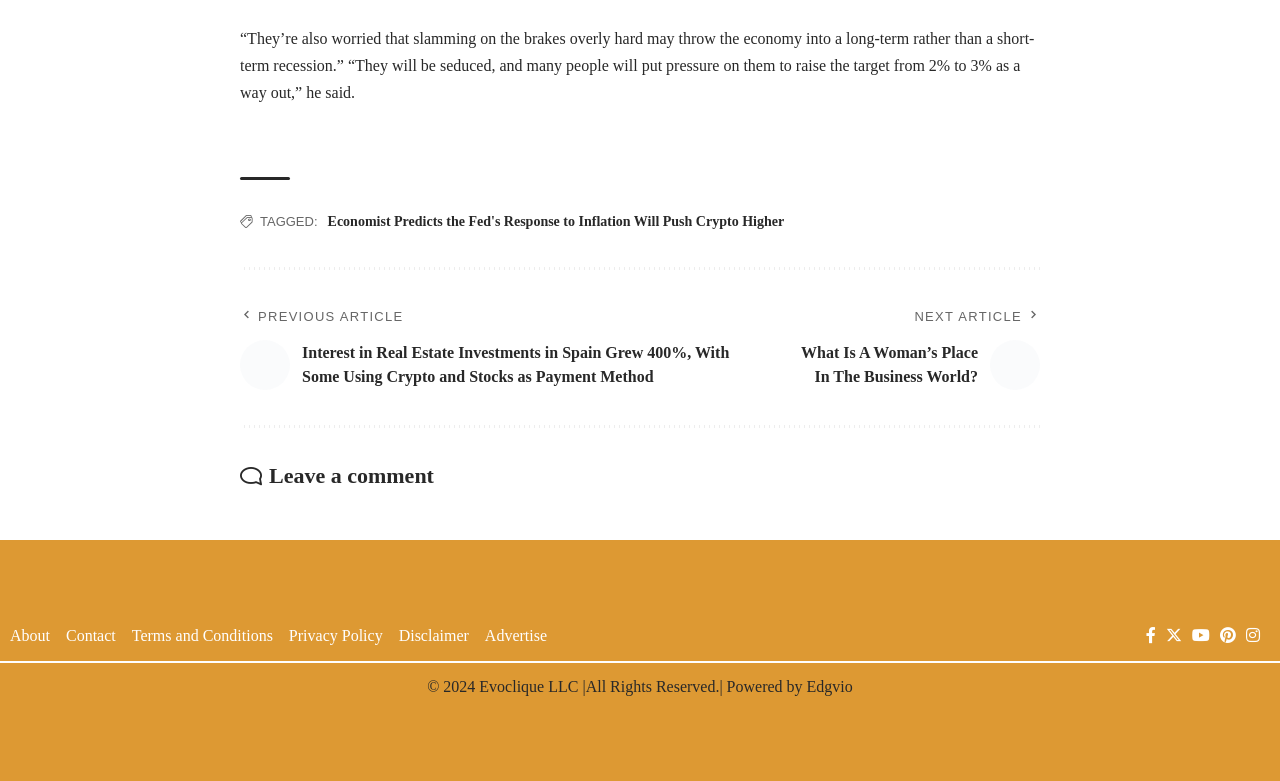Given the description of a UI element: "Terms and Conditions", identify the bounding box coordinates of the matching element in the webpage screenshot.

[0.103, 0.797, 0.213, 0.831]